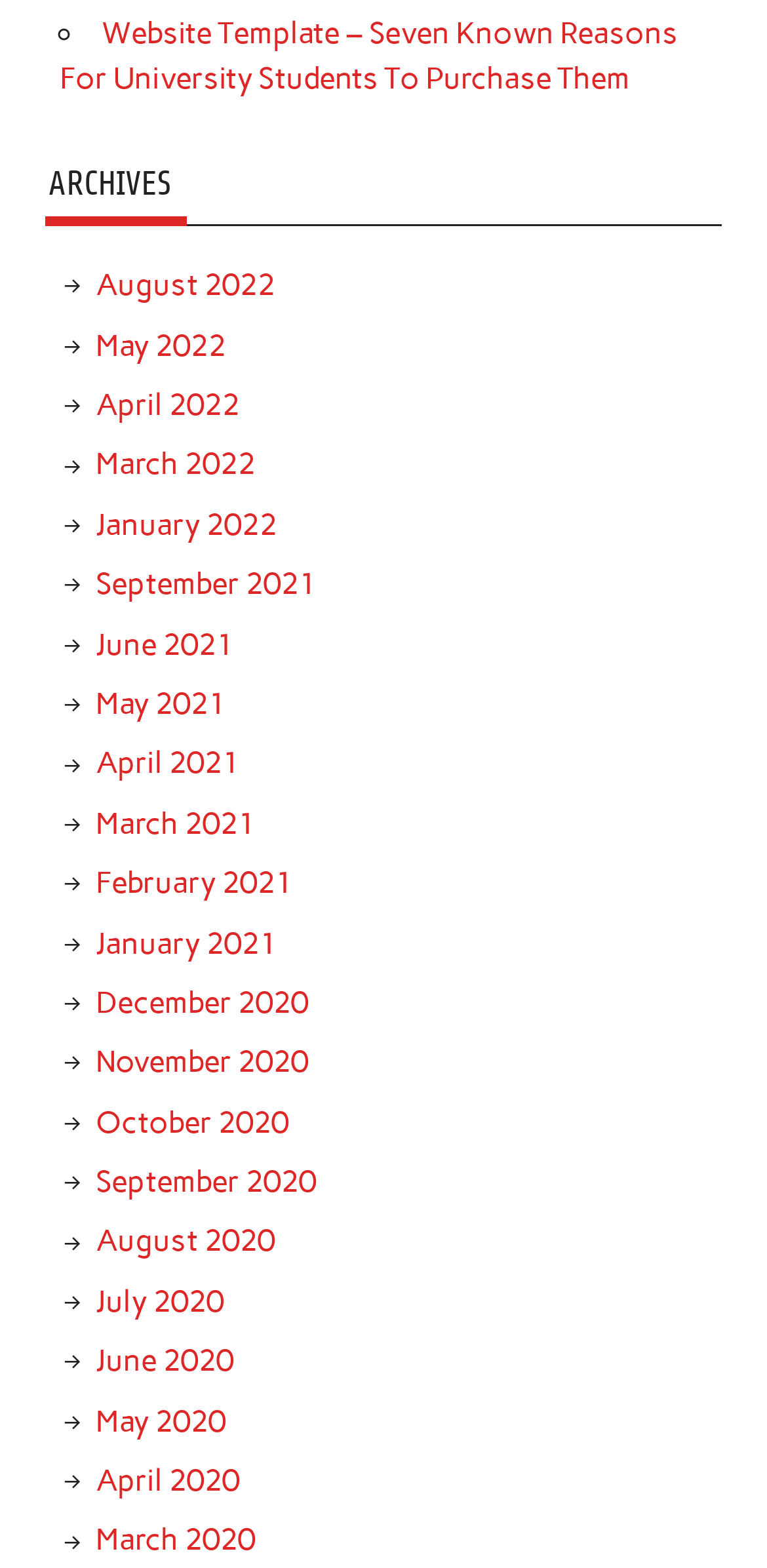Answer the question below with a single word or a brief phrase: 
What is the purpose of the list on the webpage?

To provide archives